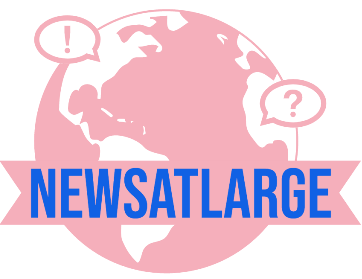Provide an extensive narrative of what is shown in the image.

The image features a vibrant and eye-catching logo for "News At Large," prominently displayed against a pink globe backdrop. The design includes playful speech bubbles, one featuring an exclamation mark and the other a question mark, symbolizing engagement and inquiry in news reporting. The text "NEWSATLARGE" is bold and blue, conveying a sense of authority and clarity. This logo represents the outlet's focus on delivering comprehensive news coverage, engaging a broad audience with a dynamic and approachable visual identity.